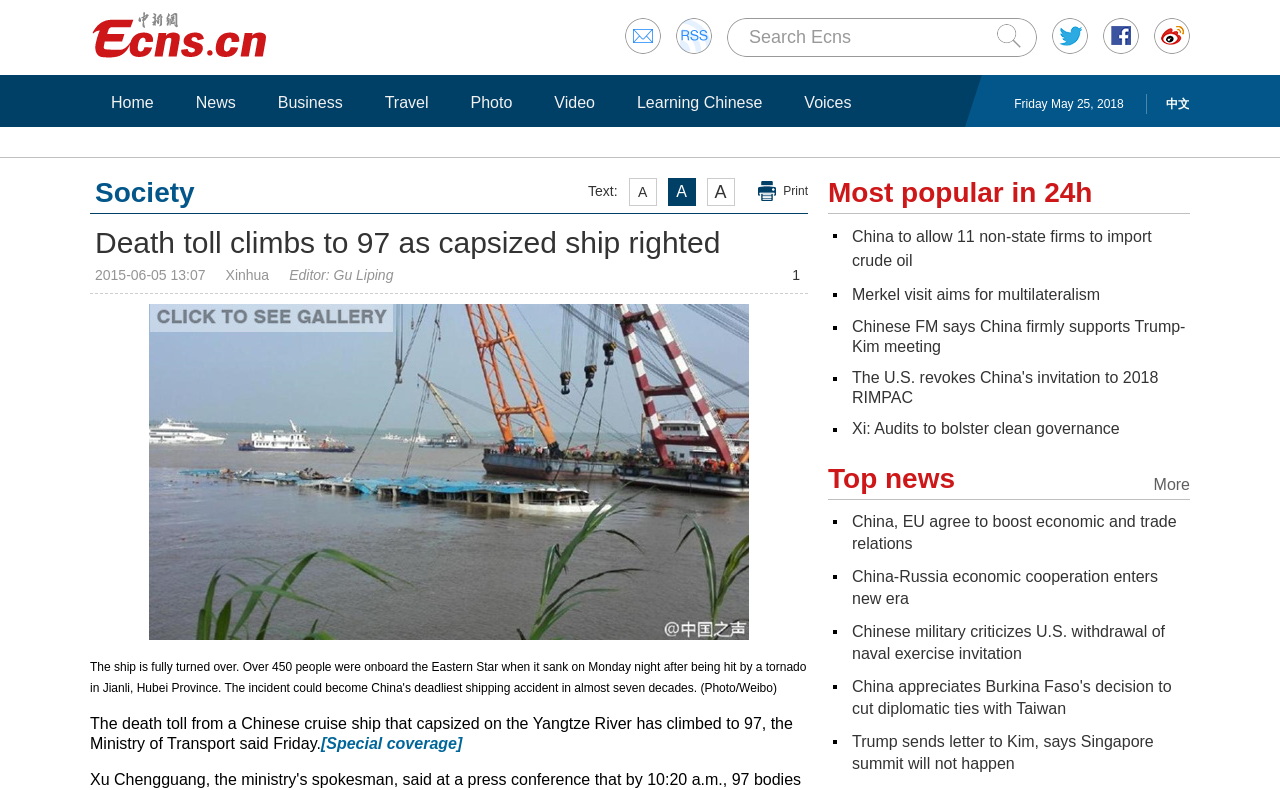How many people were onboard the Eastern Star?
Refer to the screenshot and respond with a concise word or phrase.

Over 450